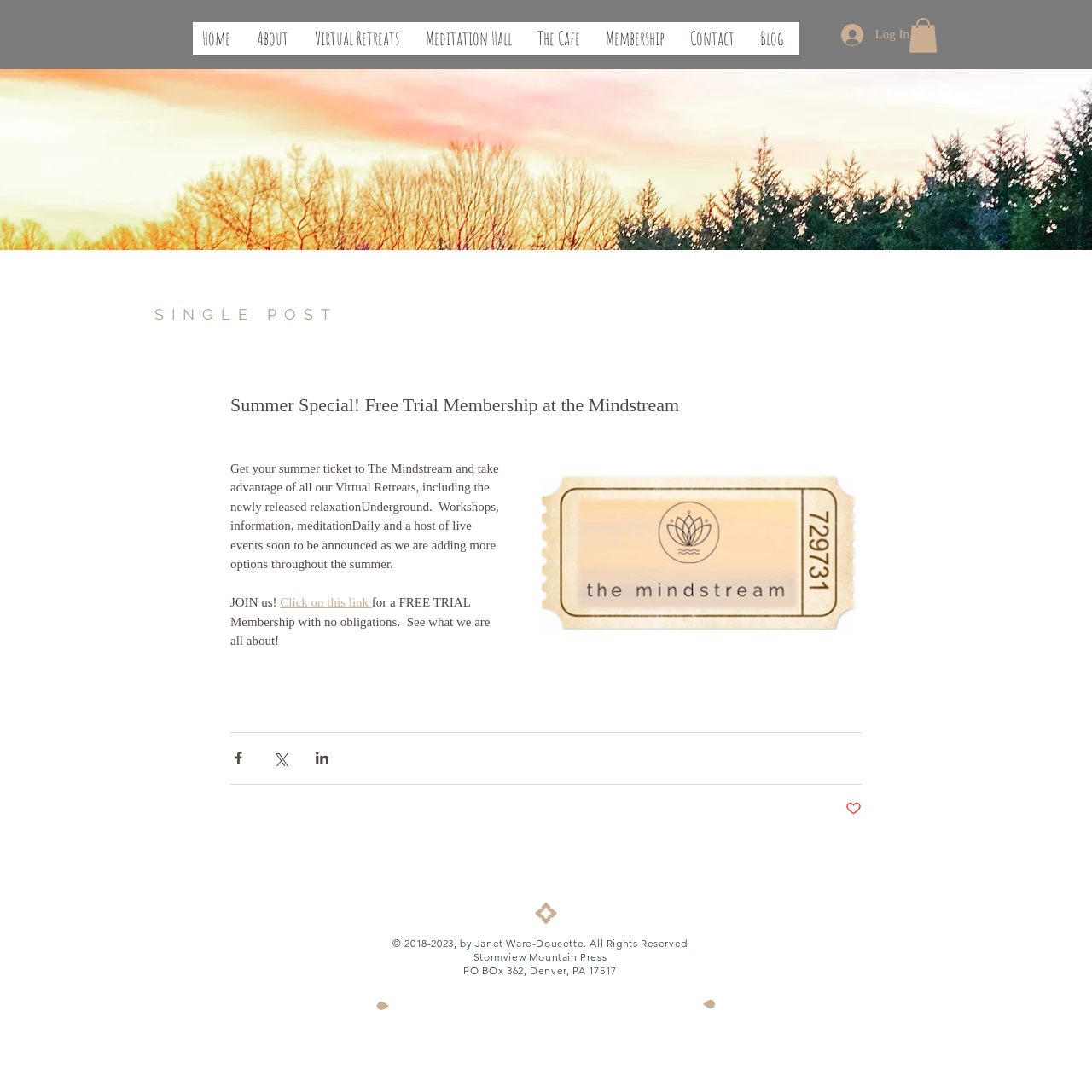Please specify the bounding box coordinates of the area that should be clicked to accomplish the following instruction: "Get a free trial membership". The coordinates should consist of four float numbers between 0 and 1, i.e., [left, top, right, bottom].

[0.495, 0.43, 0.789, 0.591]